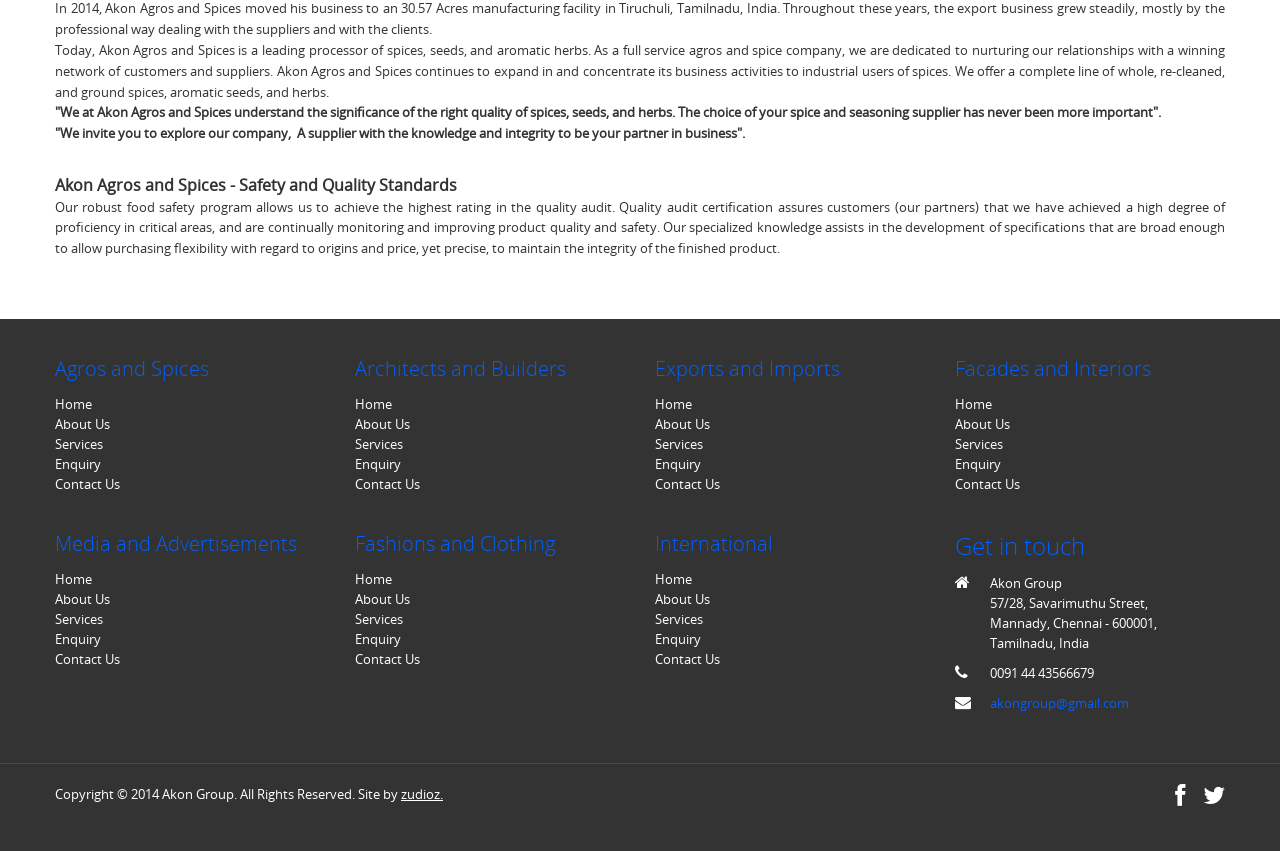Bounding box coordinates are specified in the format (top-left x, top-left y, bottom-right x, bottom-right y). All values are floating point numbers bounded between 0 and 1. Please provide the bounding box coordinate of the region this sentence describes: zudioz.

[0.313, 0.922, 0.346, 0.943]